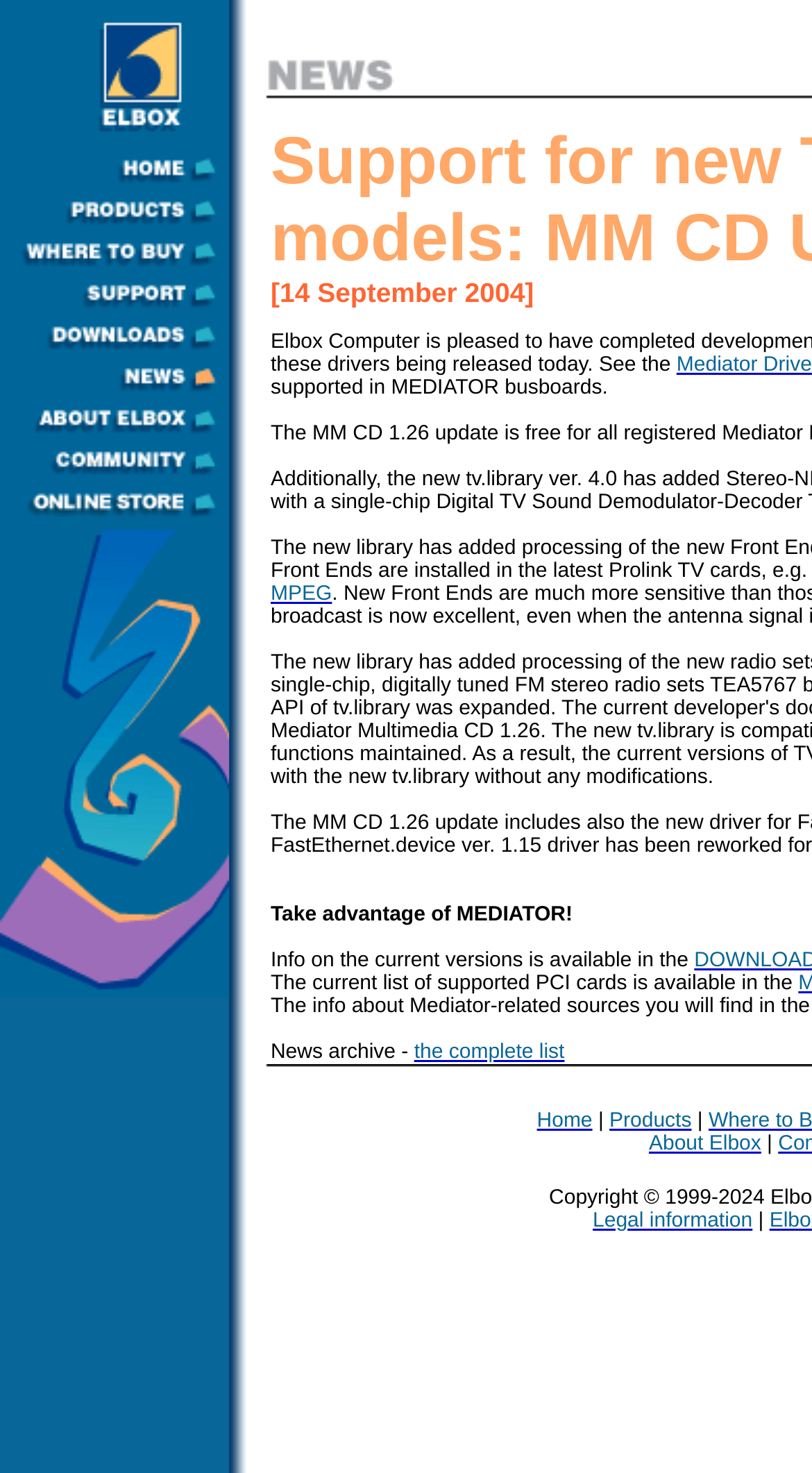Please specify the bounding box coordinates of the clickable section necessary to execute the following command: "Go to the ELBOX ONLINE STORE".

[0.0, 0.336, 0.282, 0.361]